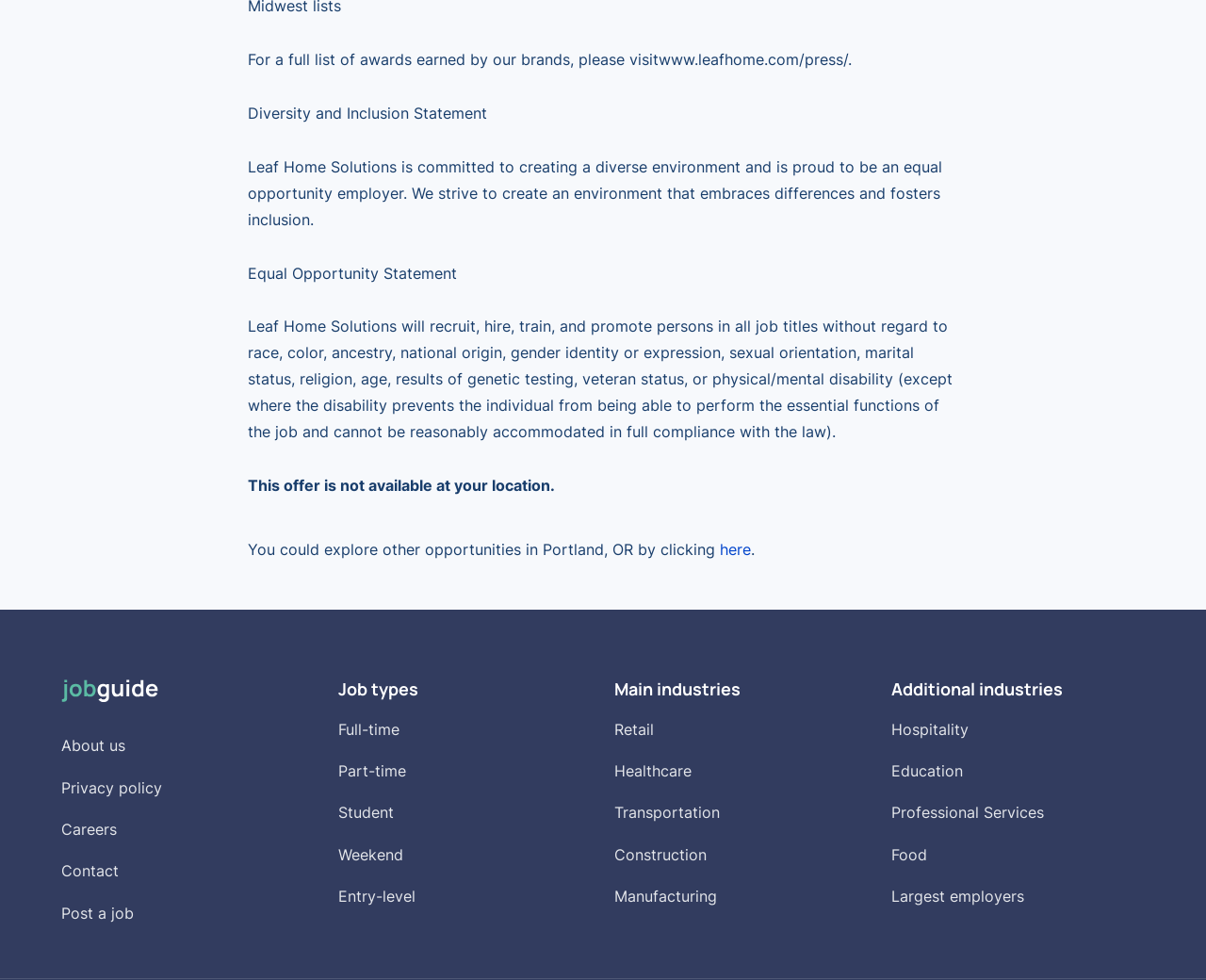Please identify the bounding box coordinates of the element's region that should be clicked to execute the following instruction: "Click here to explore other opportunities in Portland, OR". The bounding box coordinates must be four float numbers between 0 and 1, i.e., [left, top, right, bottom].

[0.597, 0.551, 0.623, 0.57]